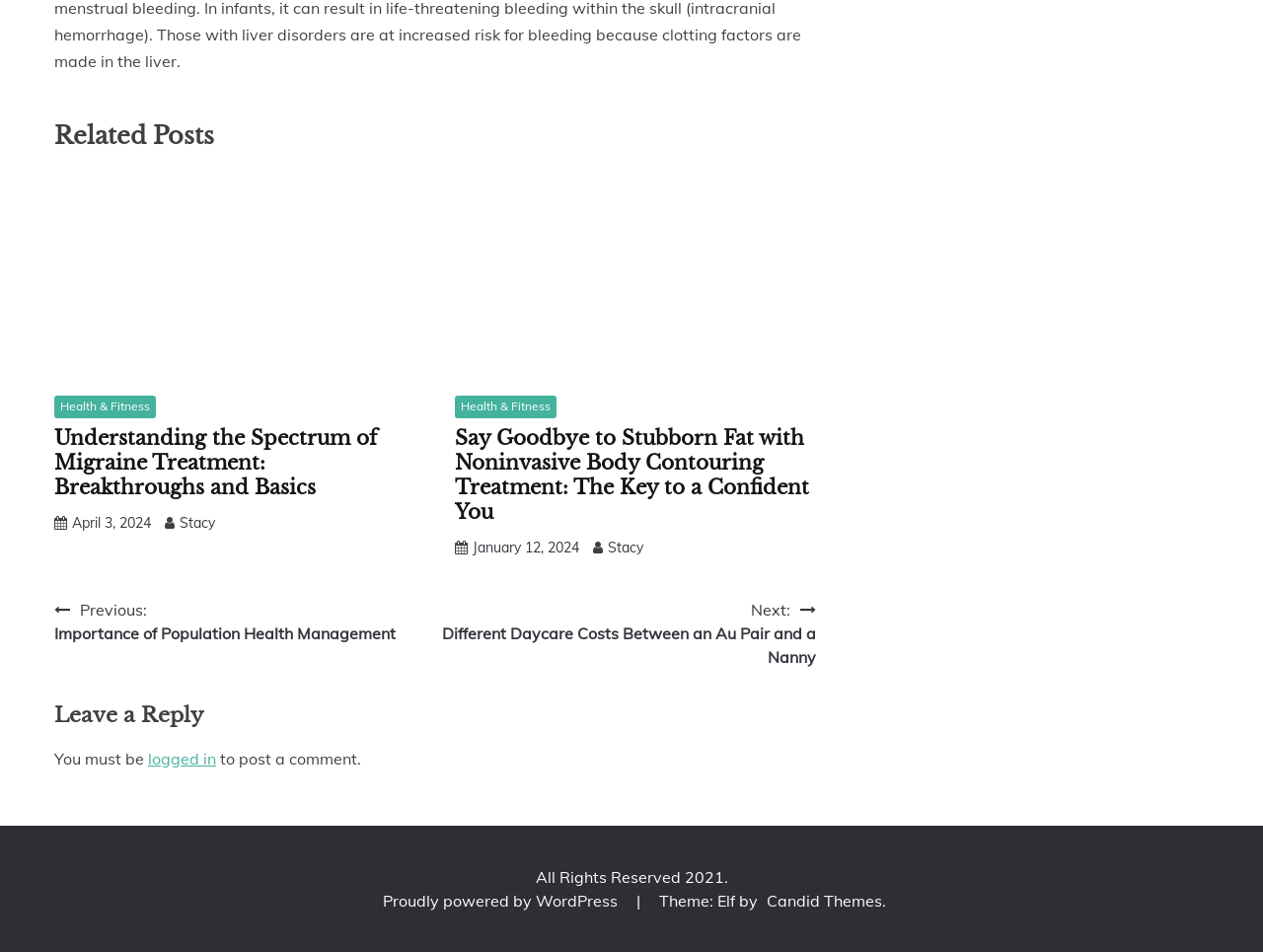From the webpage screenshot, identify the region described by 弟子規 |. Provide the bounding box coordinates as (top-left x, top-left y, bottom-right x, bottom-right y), with each value being a floating point number between 0 and 1.

None